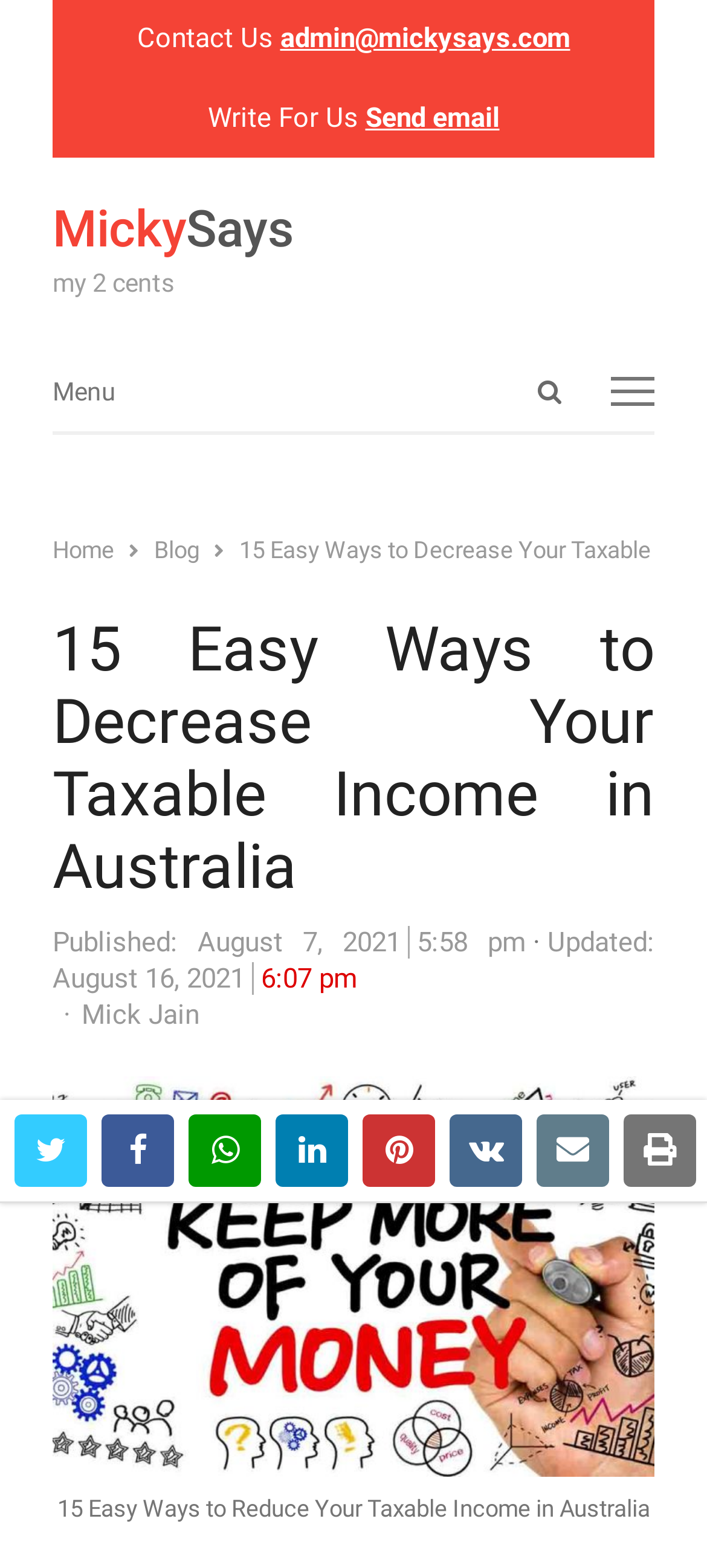Please identify the bounding box coordinates of the area that needs to be clicked to fulfill the following instruction: "Write for us."

[0.294, 0.064, 0.517, 0.085]